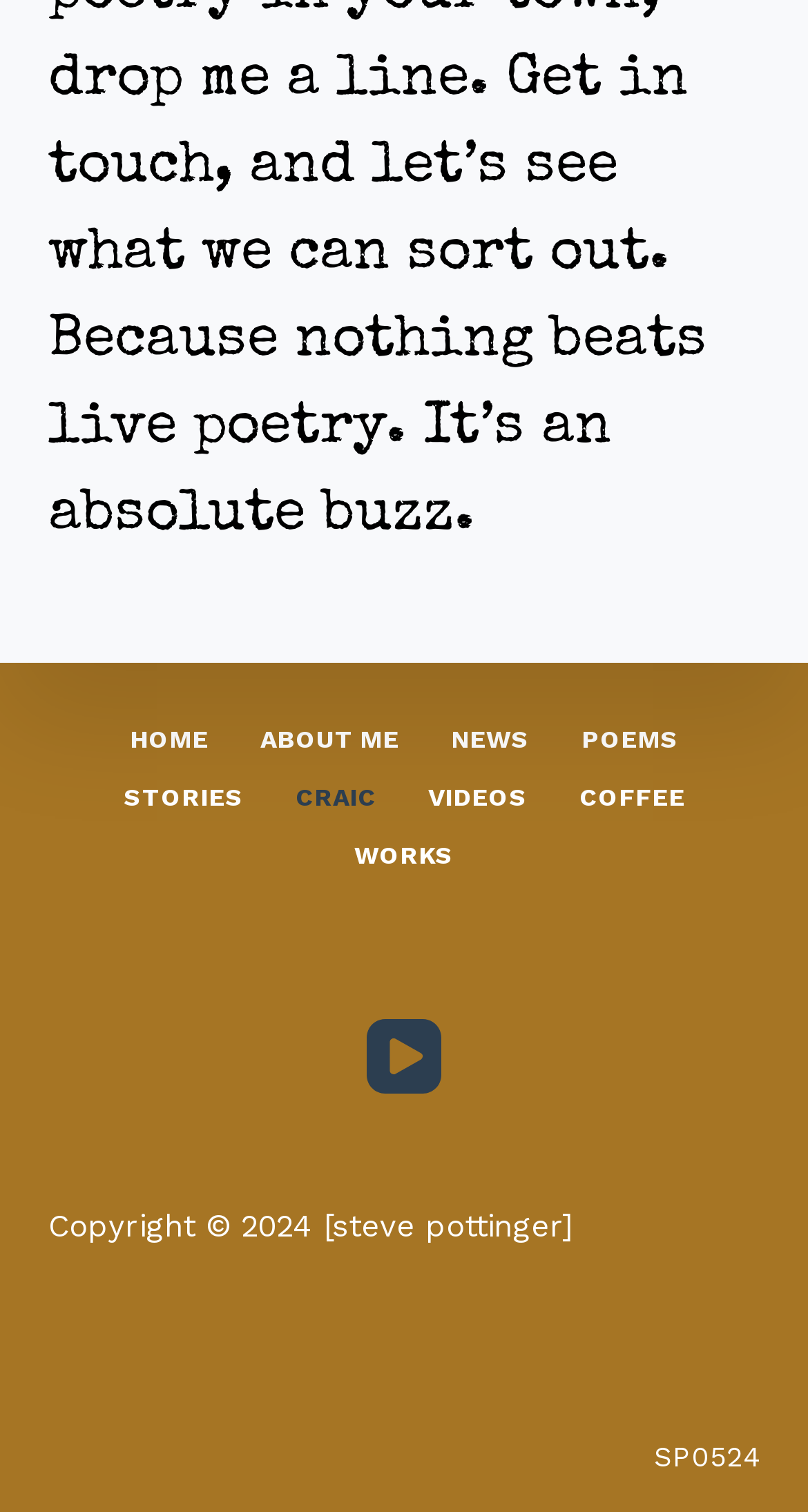Determine the bounding box coordinates for the region that must be clicked to execute the following instruction: "go to home page".

[0.128, 0.479, 0.29, 0.501]